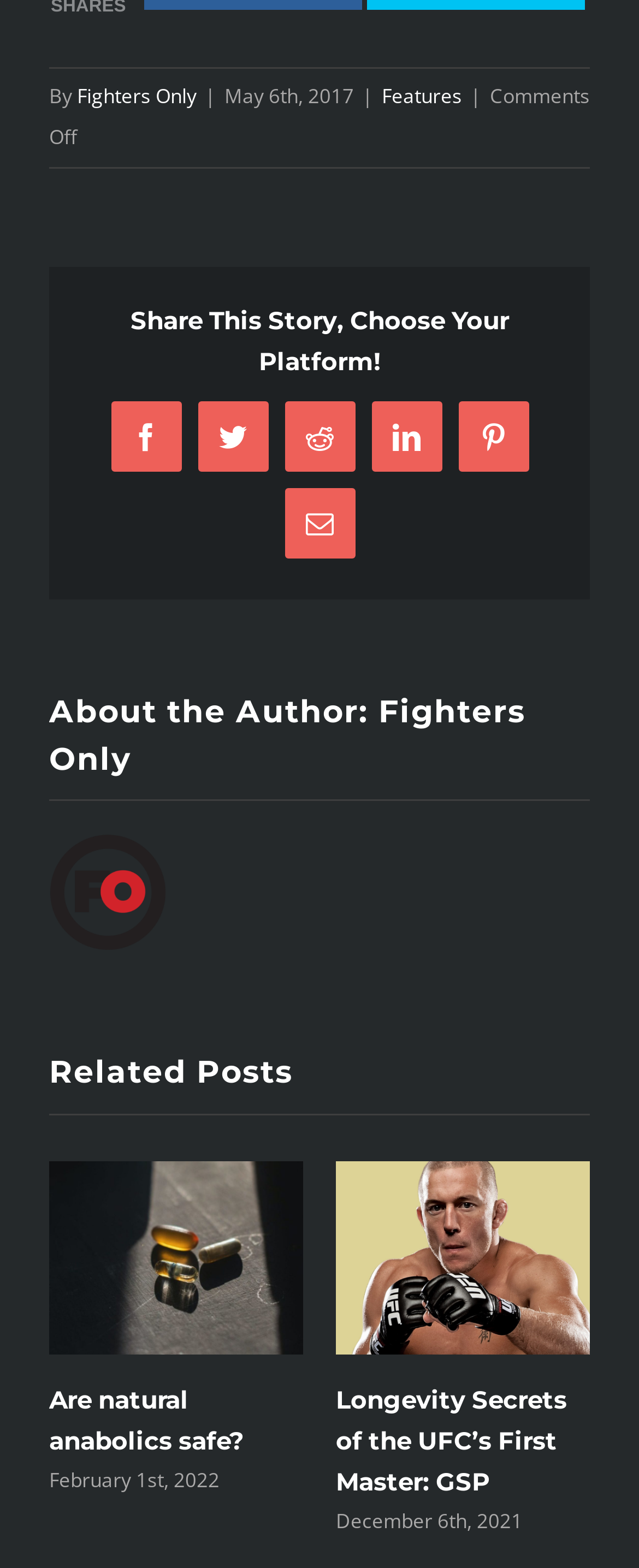Identify the bounding box coordinates of the section to be clicked to complete the task described by the following instruction: "Learn more about the 4 Paws transparency score.". The coordinates should be four float numbers between 0 and 1, formatted as [left, top, right, bottom].

None